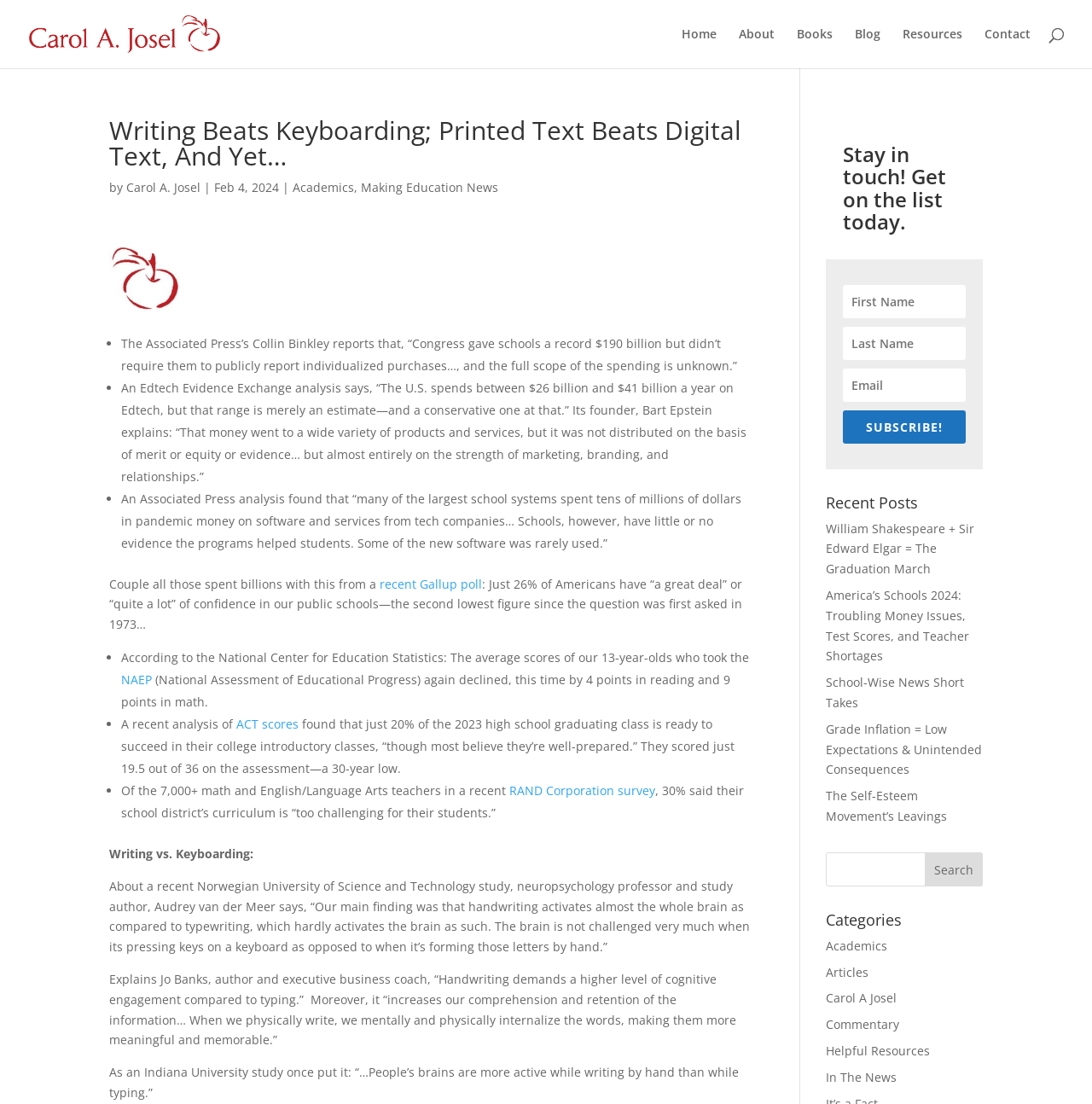Please indicate the bounding box coordinates for the clickable area to complete the following task: "Search for a topic". The coordinates should be specified as four float numbers between 0 and 1, i.e., [left, top, right, bottom].

[0.847, 0.772, 0.9, 0.803]